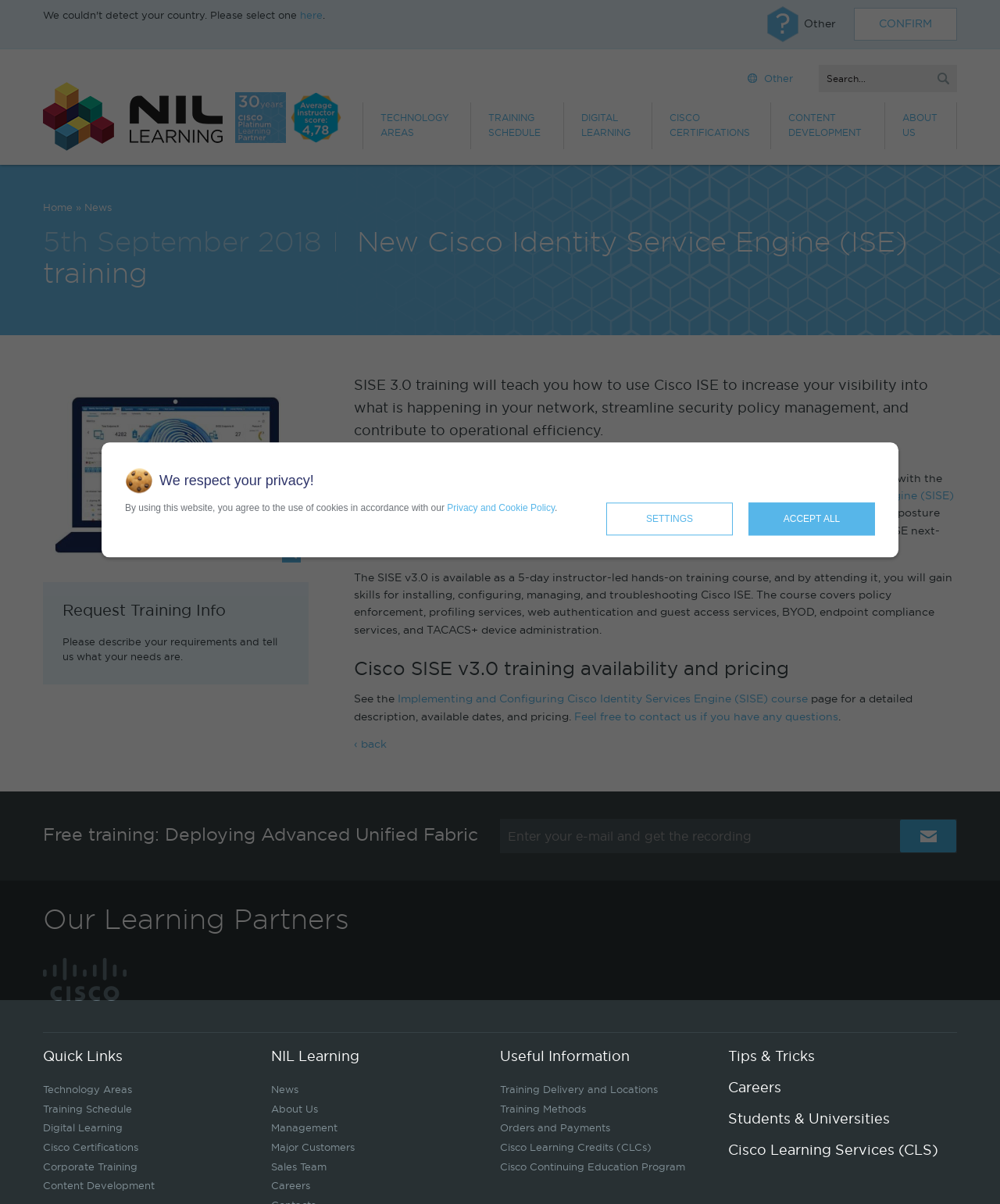Determine the bounding box coordinates of the region I should click to achieve the following instruction: "Click on the 'Cisco SISE v3.0 training availability and pricing' heading". Ensure the bounding box coordinates are four float numbers between 0 and 1, i.e., [left, top, right, bottom].

[0.354, 0.54, 0.957, 0.564]